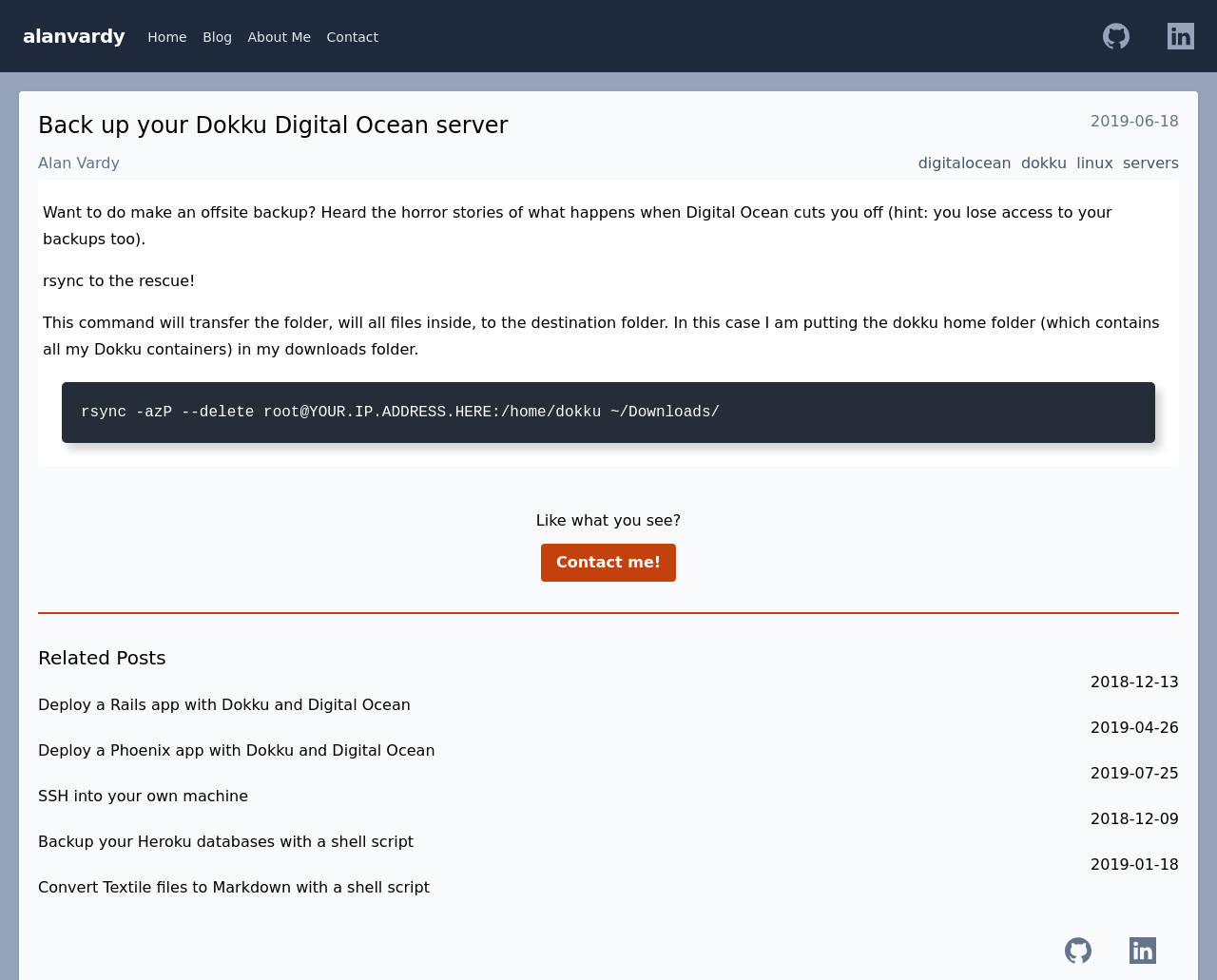Answer the question using only one word or a concise phrase: What is the topic of the webpage?

Backup Dokku Digital Ocean server